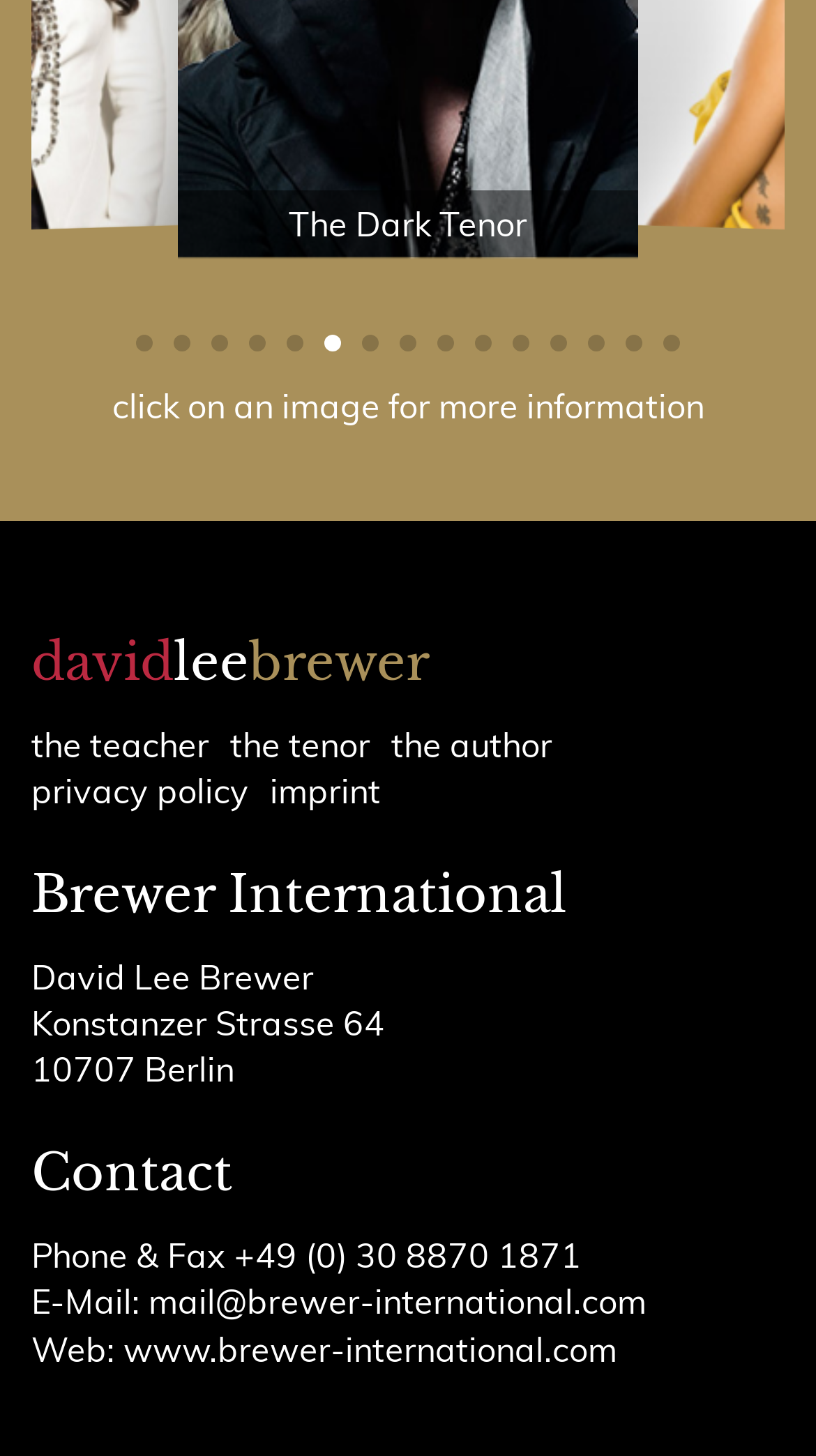Locate the bounding box coordinates of the element I should click to achieve the following instruction: "visit the privacy policy page".

[0.038, 0.529, 0.305, 0.558]